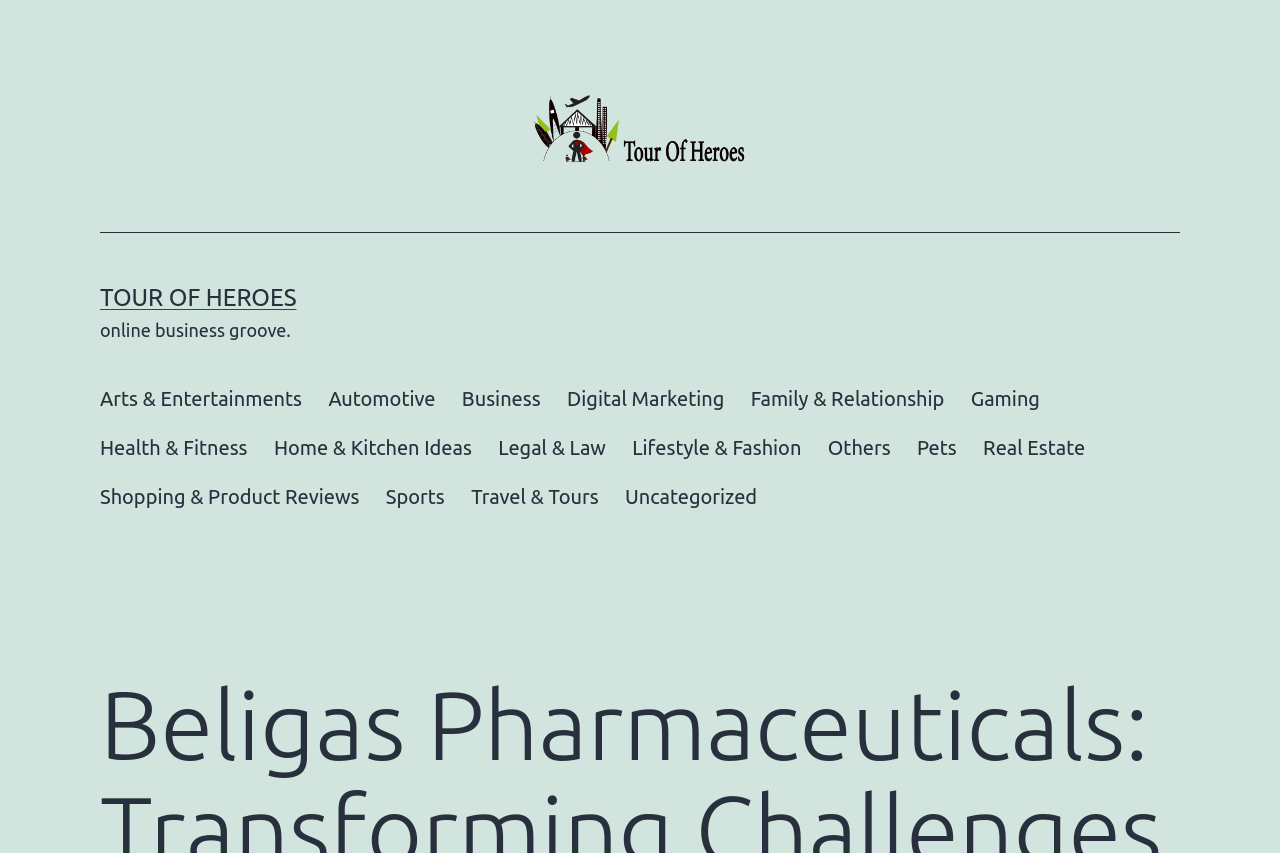Please identify the bounding box coordinates of the element's region that should be clicked to execute the following instruction: "click tour of heroes". The bounding box coordinates must be four float numbers between 0 and 1, i.e., [left, top, right, bottom].

[0.416, 0.144, 0.584, 0.171]